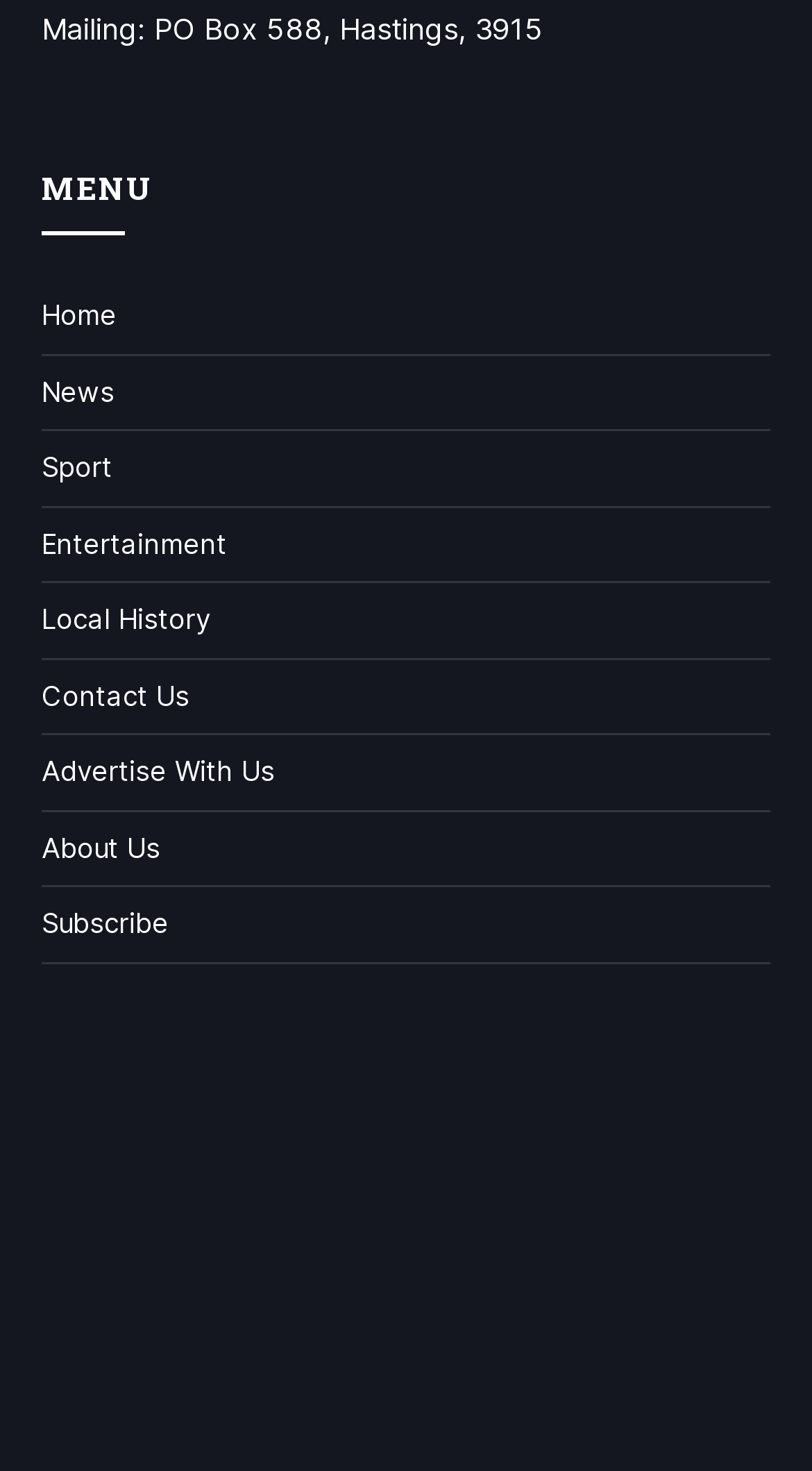Please identify the bounding box coordinates of the clickable region that I should interact with to perform the following instruction: "contact us". The coordinates should be expressed as four float numbers between 0 and 1, i.e., [left, top, right, bottom].

[0.051, 0.461, 0.233, 0.484]